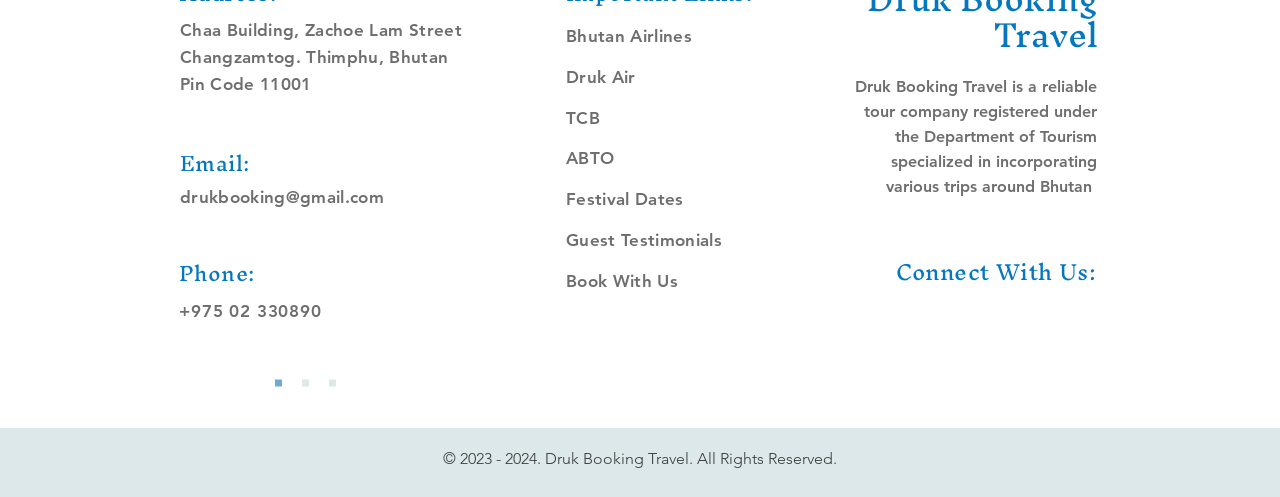Bounding box coordinates should be in the format (top-left x, top-left y, bottom-right x, bottom-right y) and all values should be floating point numbers between 0 and 1. Determine the bounding box coordinate for the UI element described as: Book With Us

[0.442, 0.545, 0.53, 0.585]